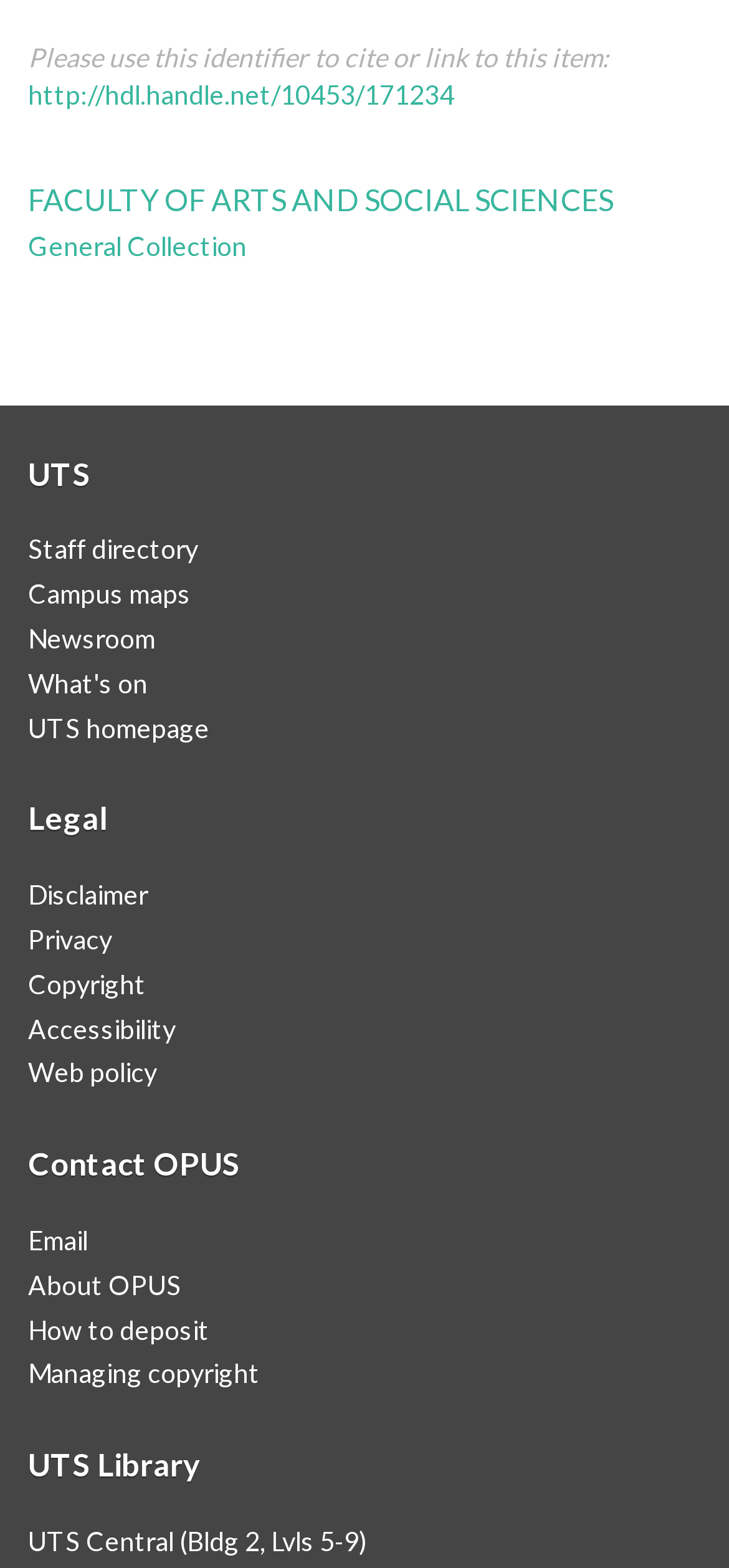Please provide the bounding box coordinates for the element that needs to be clicked to perform the following instruction: "Access the staff directory". The coordinates should be given as four float numbers between 0 and 1, i.e., [left, top, right, bottom].

[0.038, 0.34, 0.272, 0.36]